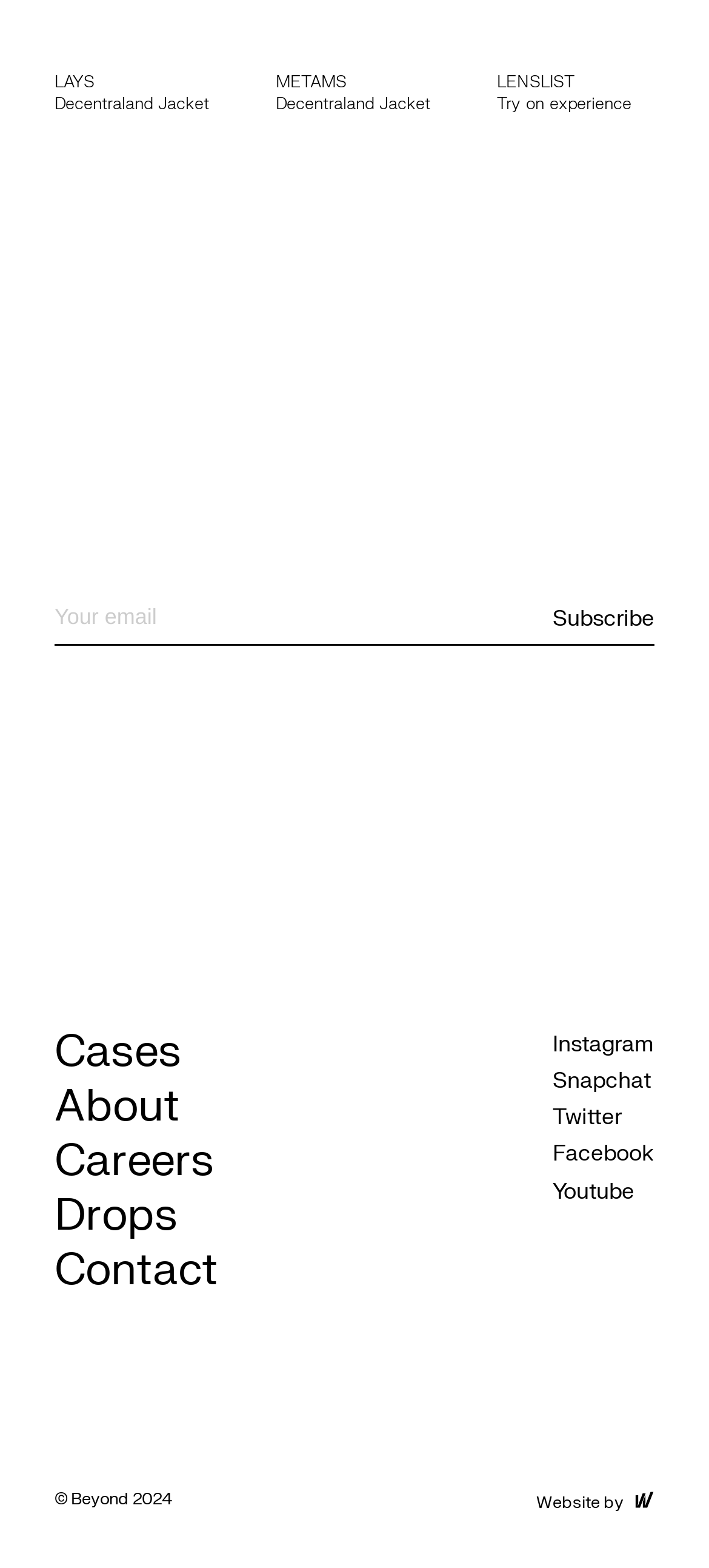Examine the screenshot and answer the question in as much detail as possible: How many social media links are there?

I counted the number of links with social media platform names, such as Instagram, Snapchat, Twitter, Facebook, and Youtube, and found that there are 5 social media links in total.